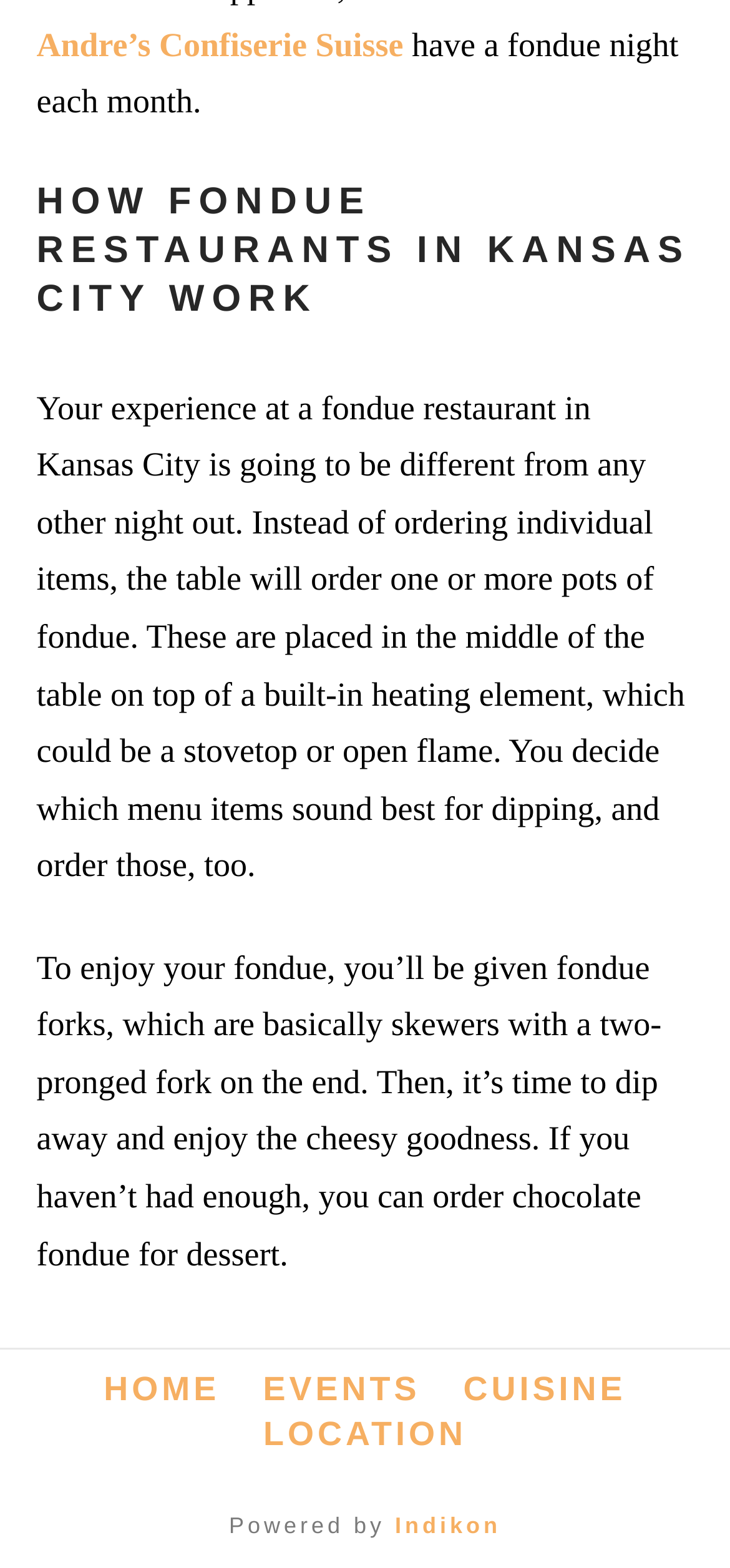Please find the bounding box for the UI element described by: "Cuisine".

[0.635, 0.873, 0.858, 0.901]